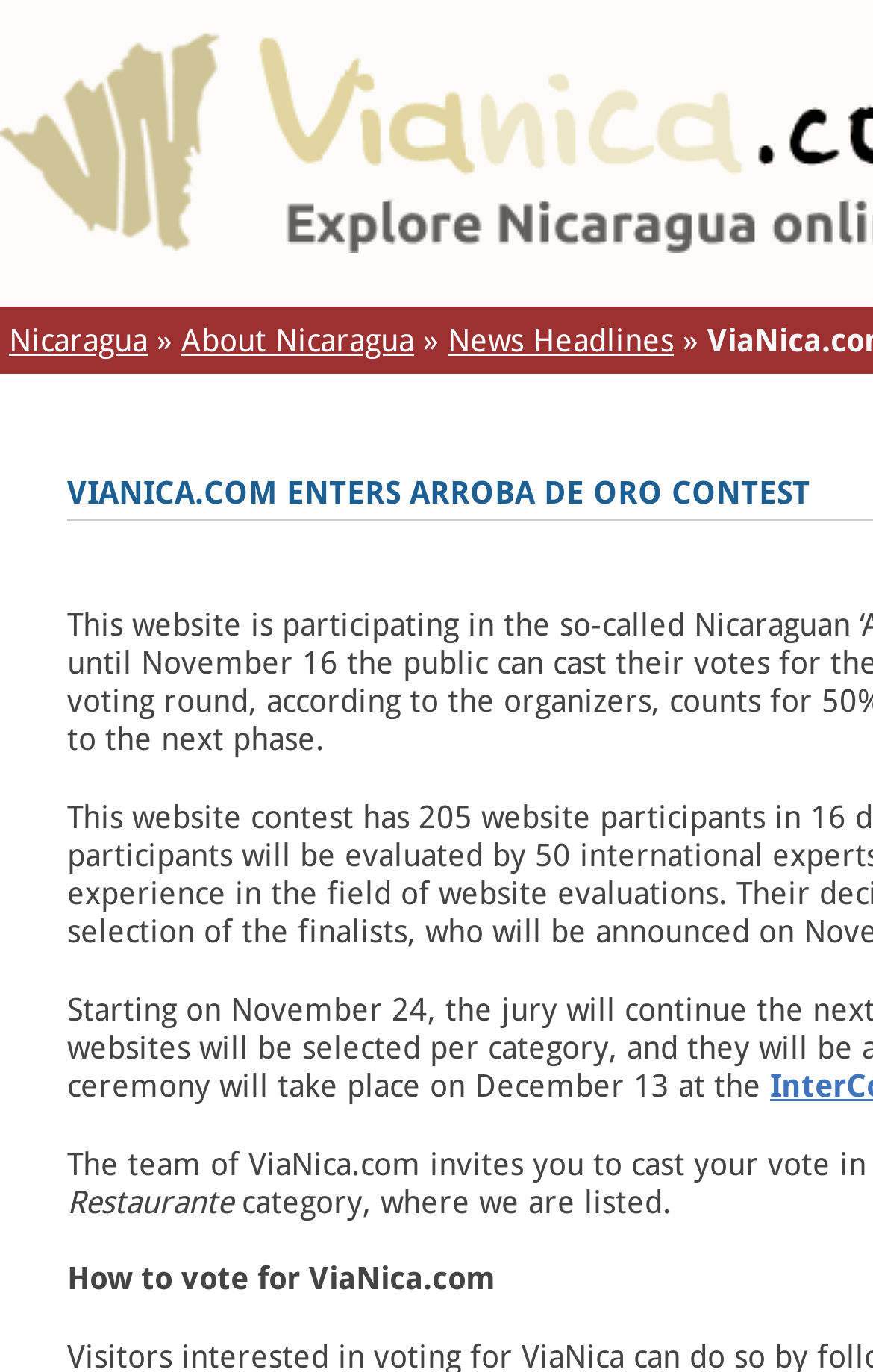Extract the bounding box coordinates of the UI element described: "March 12, 2022March 12, 2022". Provide the coordinates in the format [left, top, right, bottom] with values ranging from 0 to 1.

None